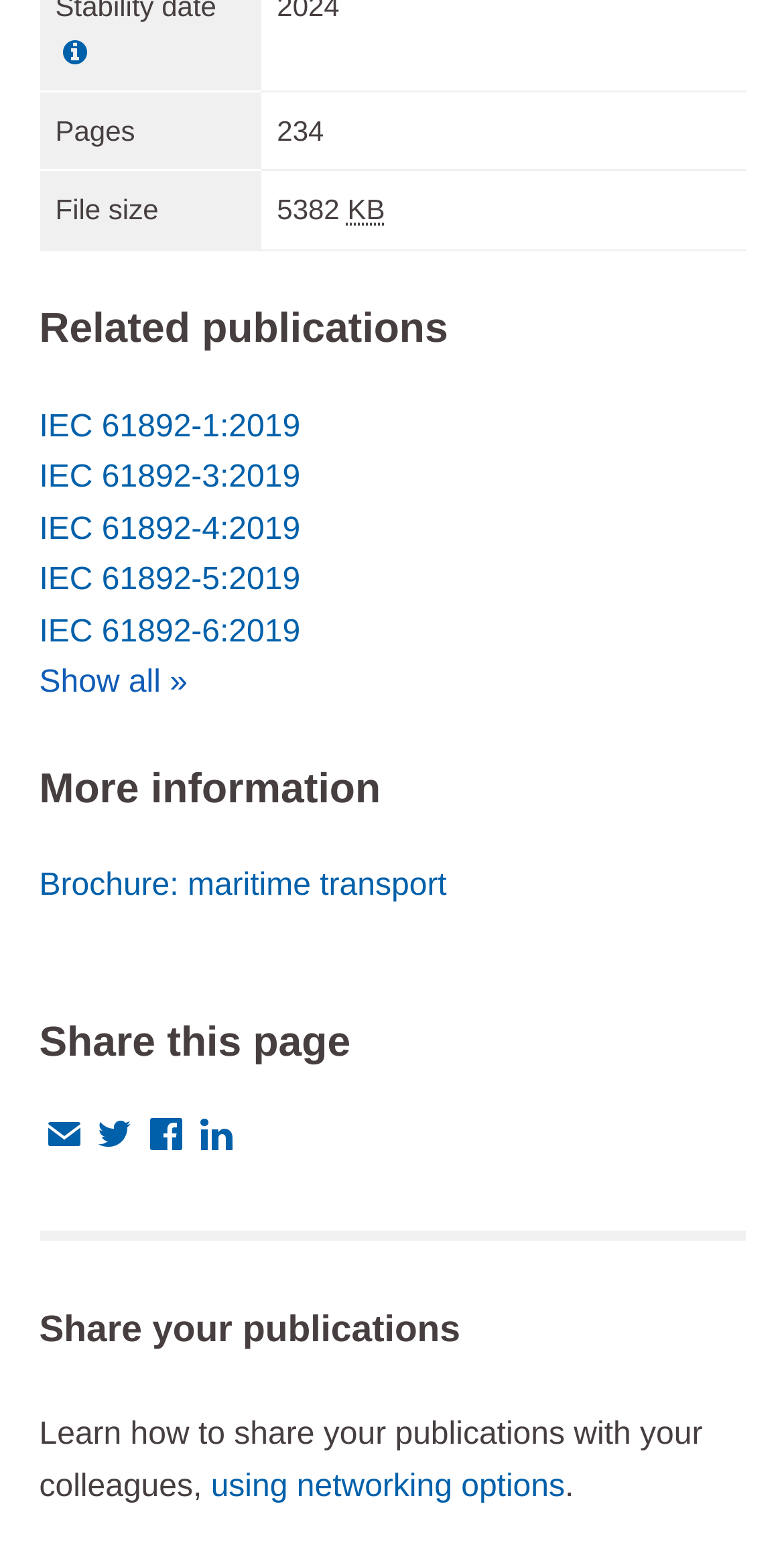Please find the bounding box coordinates of the clickable region needed to complete the following instruction: "Click on the 'Brochure: maritime transport' link". The bounding box coordinates must consist of four float numbers between 0 and 1, i.e., [left, top, right, bottom].

[0.05, 0.559, 0.57, 0.581]